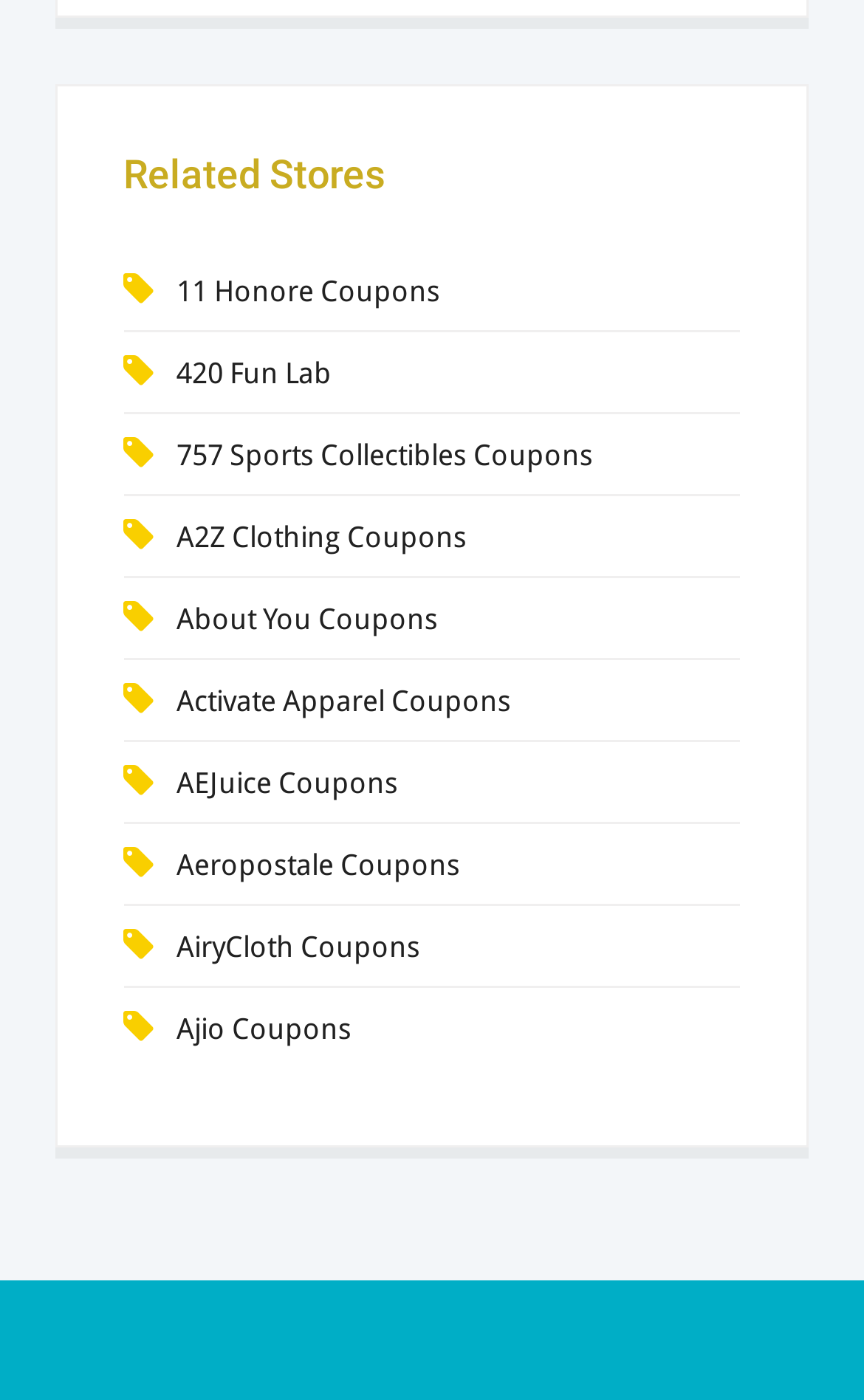Kindly determine the bounding box coordinates of the area that needs to be clicked to fulfill this instruction: "View 11 Honore Coupons".

[0.204, 0.197, 0.51, 0.221]